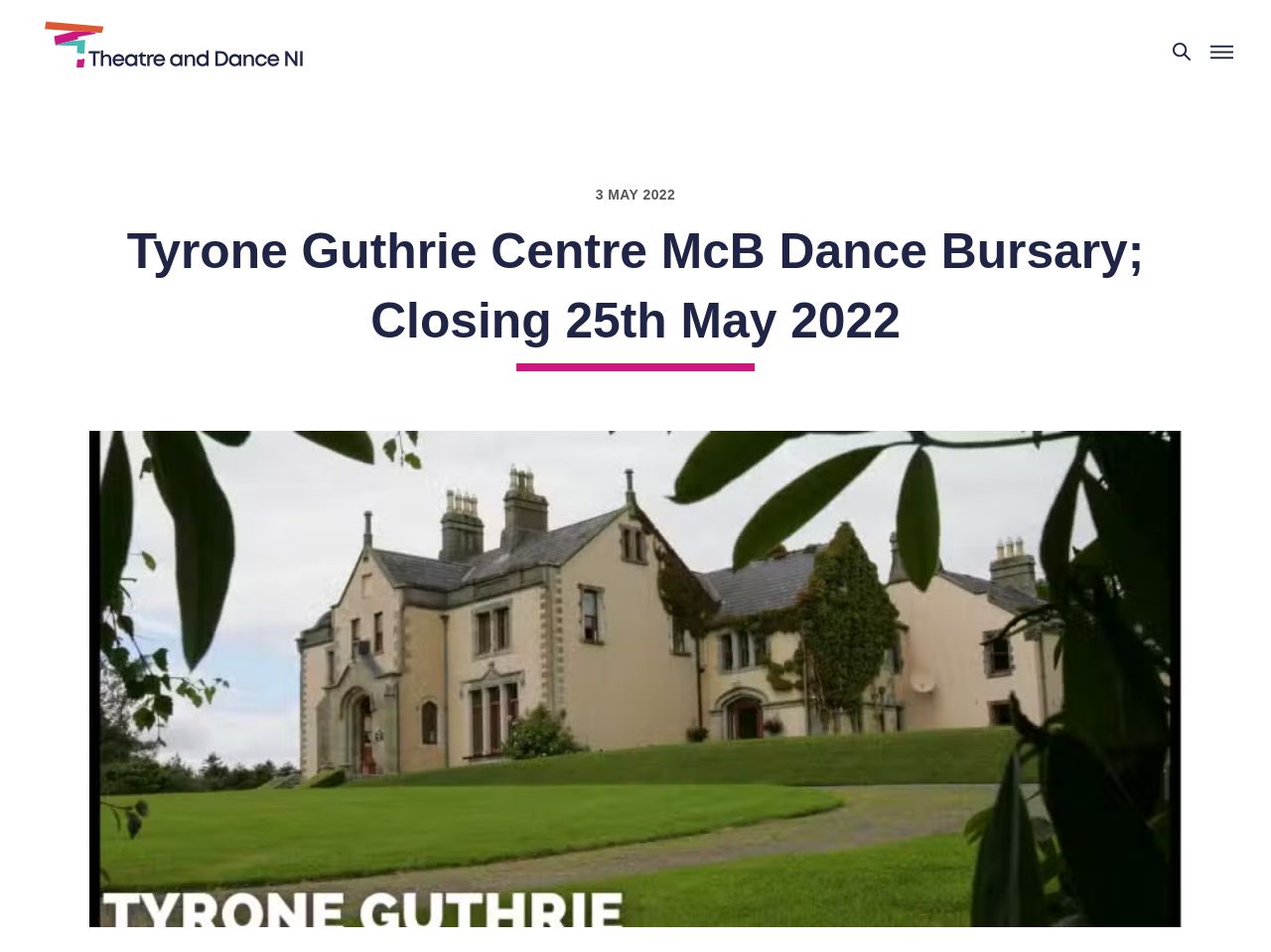Locate the bounding box of the UI element defined by this description: "Theatre and Dance NI". The coordinates should be given as four float numbers between 0 and 1, formatted as [left, top, right, bottom].

[0.023, 0.0, 0.25, 0.136]